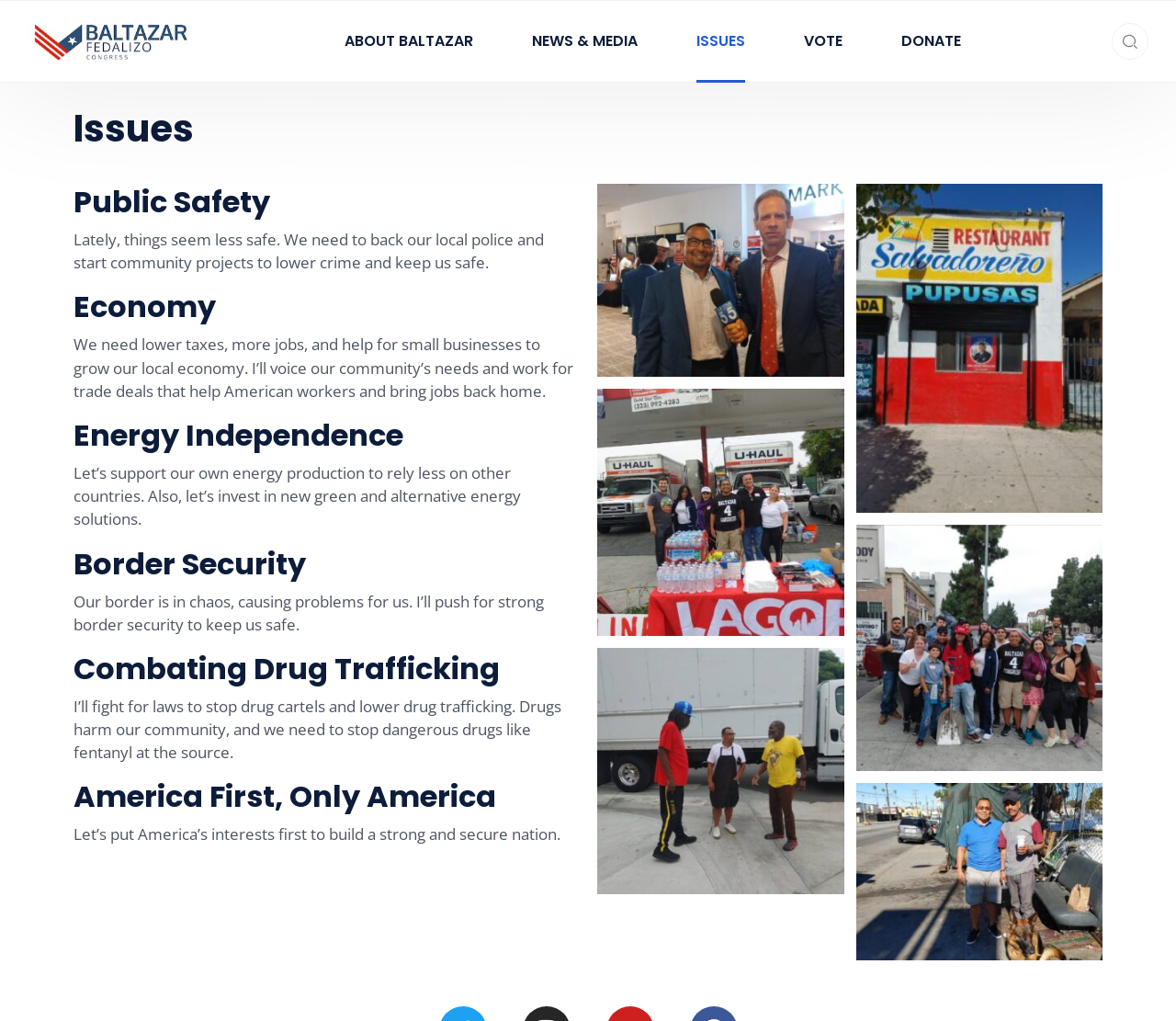Bounding box coordinates are specified in the format (top-left x, top-left y, bottom-right x, bottom-right y). All values are floating point numbers bounded between 0 and 1. Please provide the bounding box coordinate of the region this sentence describes: NEWS & MEDIA

[0.427, 0.001, 0.567, 0.08]